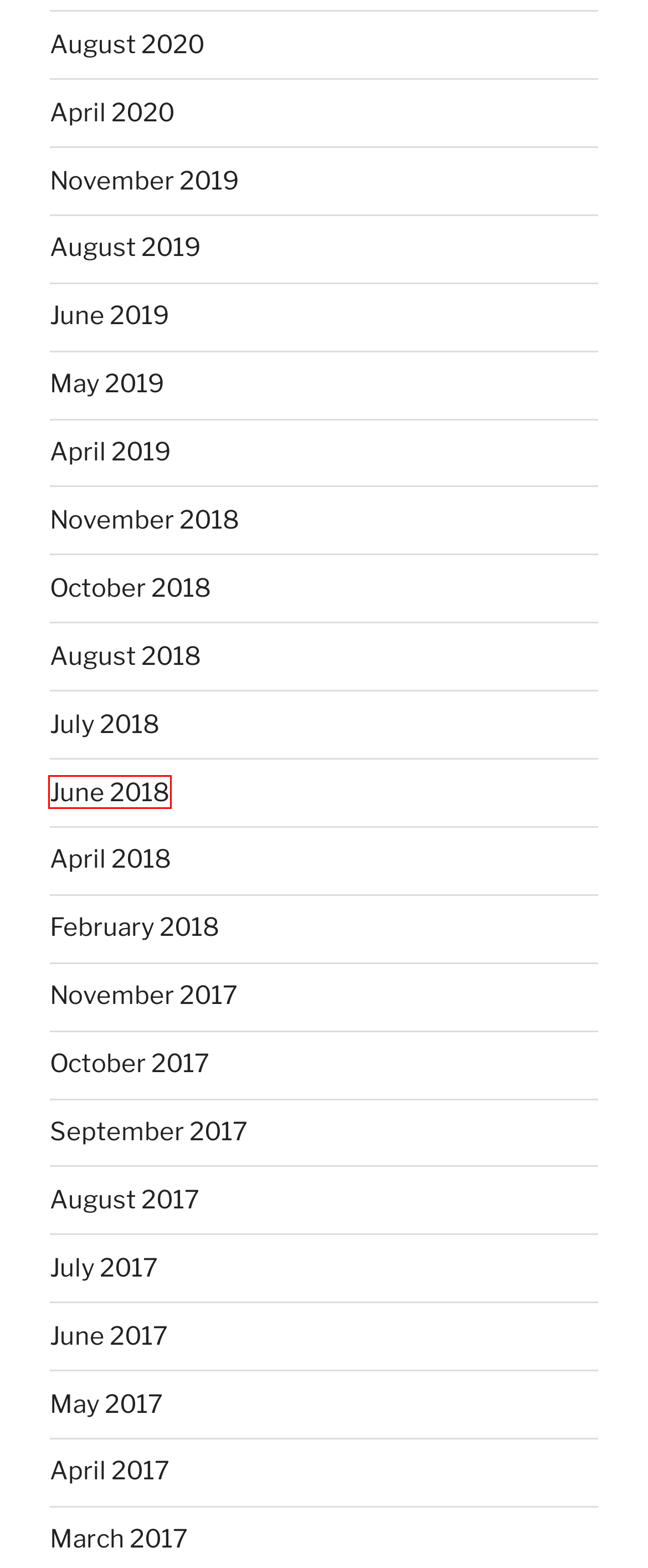You are given a screenshot of a webpage with a red rectangle bounding box. Choose the best webpage description that matches the new webpage after clicking the element in the bounding box. Here are the candidates:
A. June 2017 – Regenerative Investment Strategies, LLC
B. August 2019 – Regenerative Investment Strategies, LLC
C. August 2017 – Regenerative Investment Strategies, LLC
D. June 2018 – Regenerative Investment Strategies, LLC
E. February 2018 – Regenerative Investment Strategies, LLC
F. April 2018 – Regenerative Investment Strategies, LLC
G. September 2017 – Regenerative Investment Strategies, LLC
H. April 2019 – Regenerative Investment Strategies, LLC

D